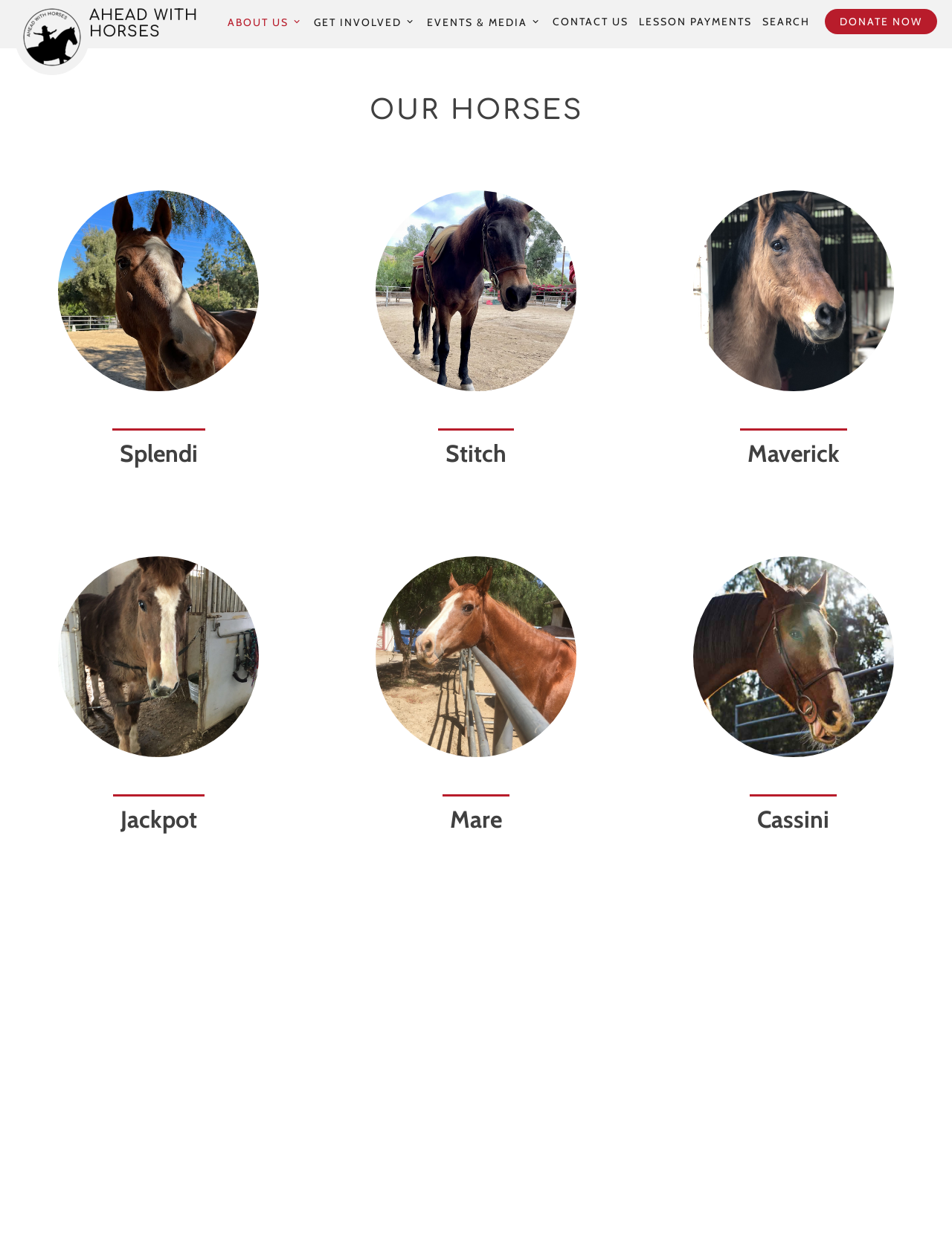Identify the bounding box coordinates of the specific part of the webpage to click to complete this instruction: "donate now".

[0.866, 0.007, 0.984, 0.028]